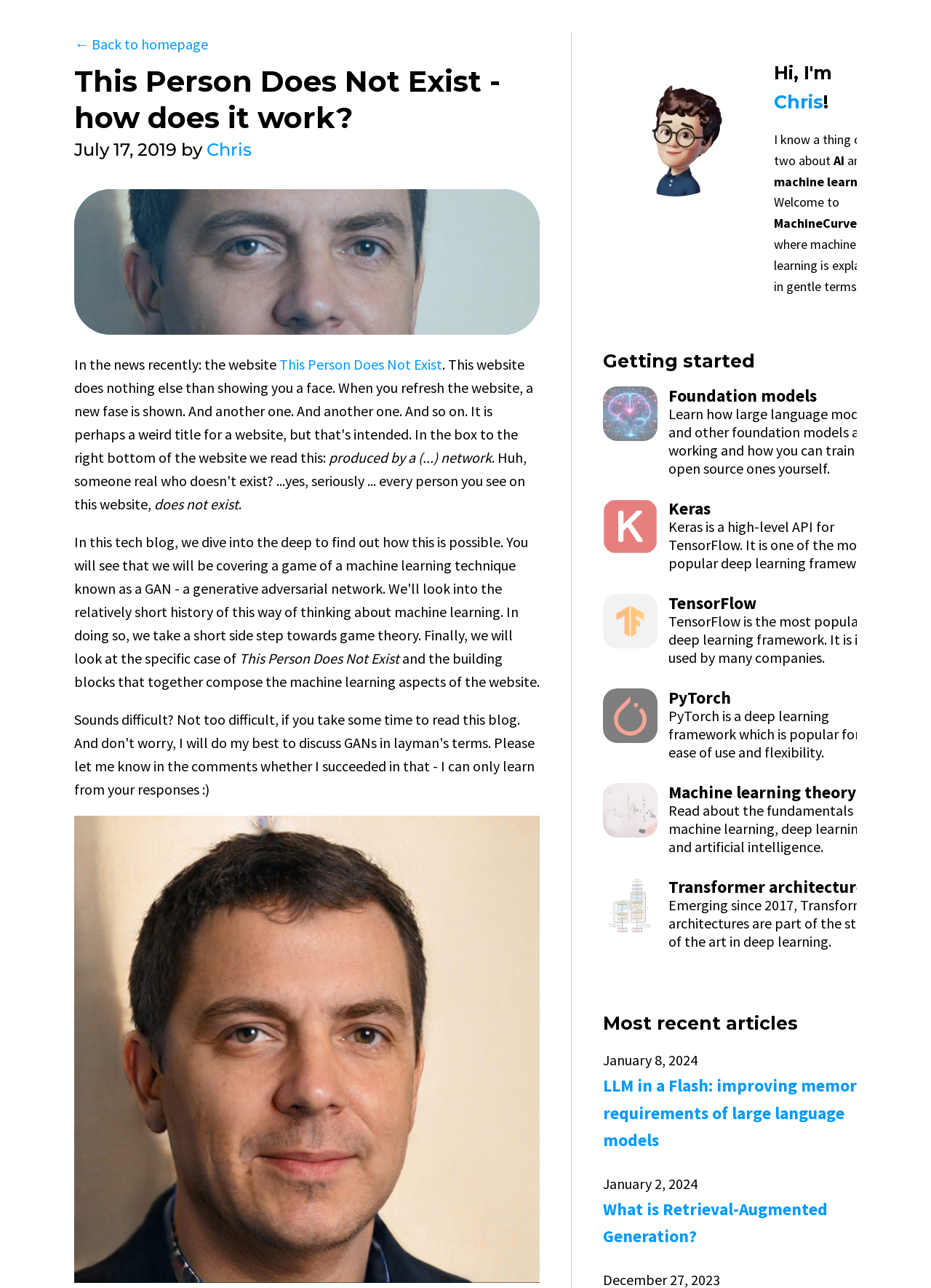Consider the image and give a detailed and elaborate answer to the question: 
What is the date of the most recent article?

I determined the answer by looking at the heading element that contains the date 'January 8, 2024'. This is the most recent article date listed on the webpage.